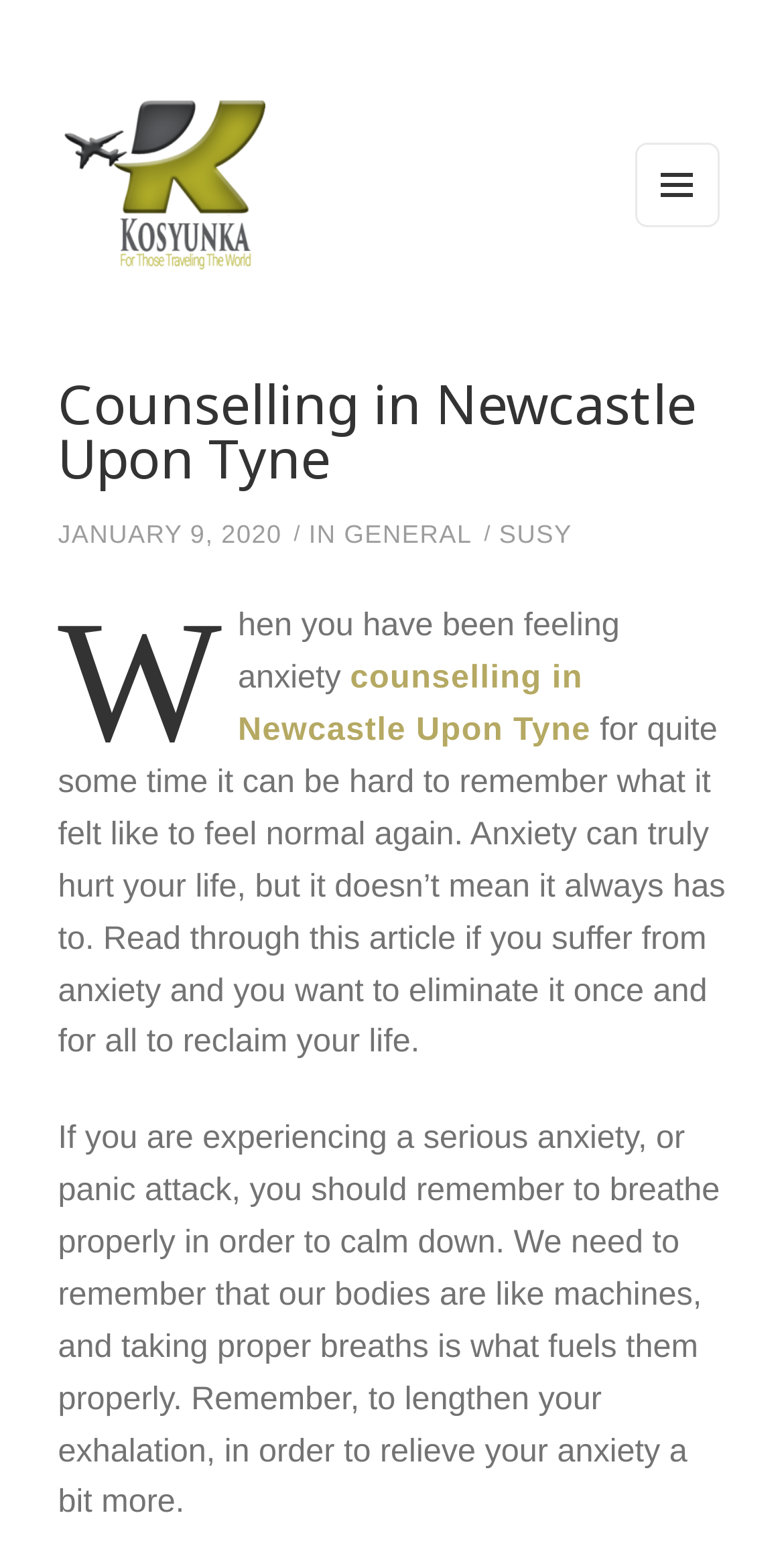What is the advice for anxiety relief?
Please respond to the question with as much detail as possible.

The advice for anxiety relief can be found in the static text element, which says 'If you are experiencing a serious anxiety, or panic attack, you should remember to breathe properly in order to calm down.' This element is located below the link element that says 'counselling in Newcastle Upon Tyne'.